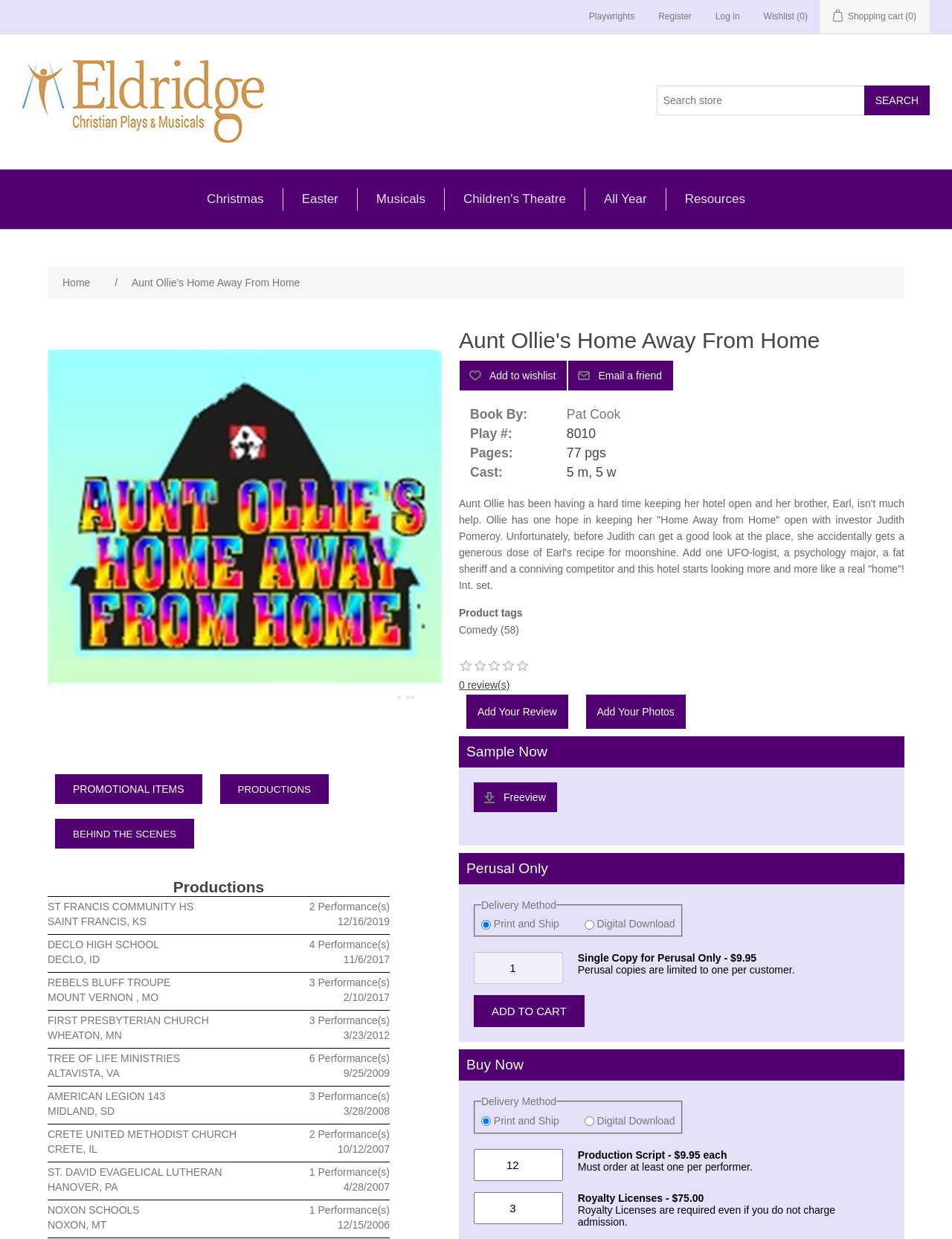Give a concise answer using one word or a phrase to the following question:
What is the price of a single copy for perusal only?

$9.95